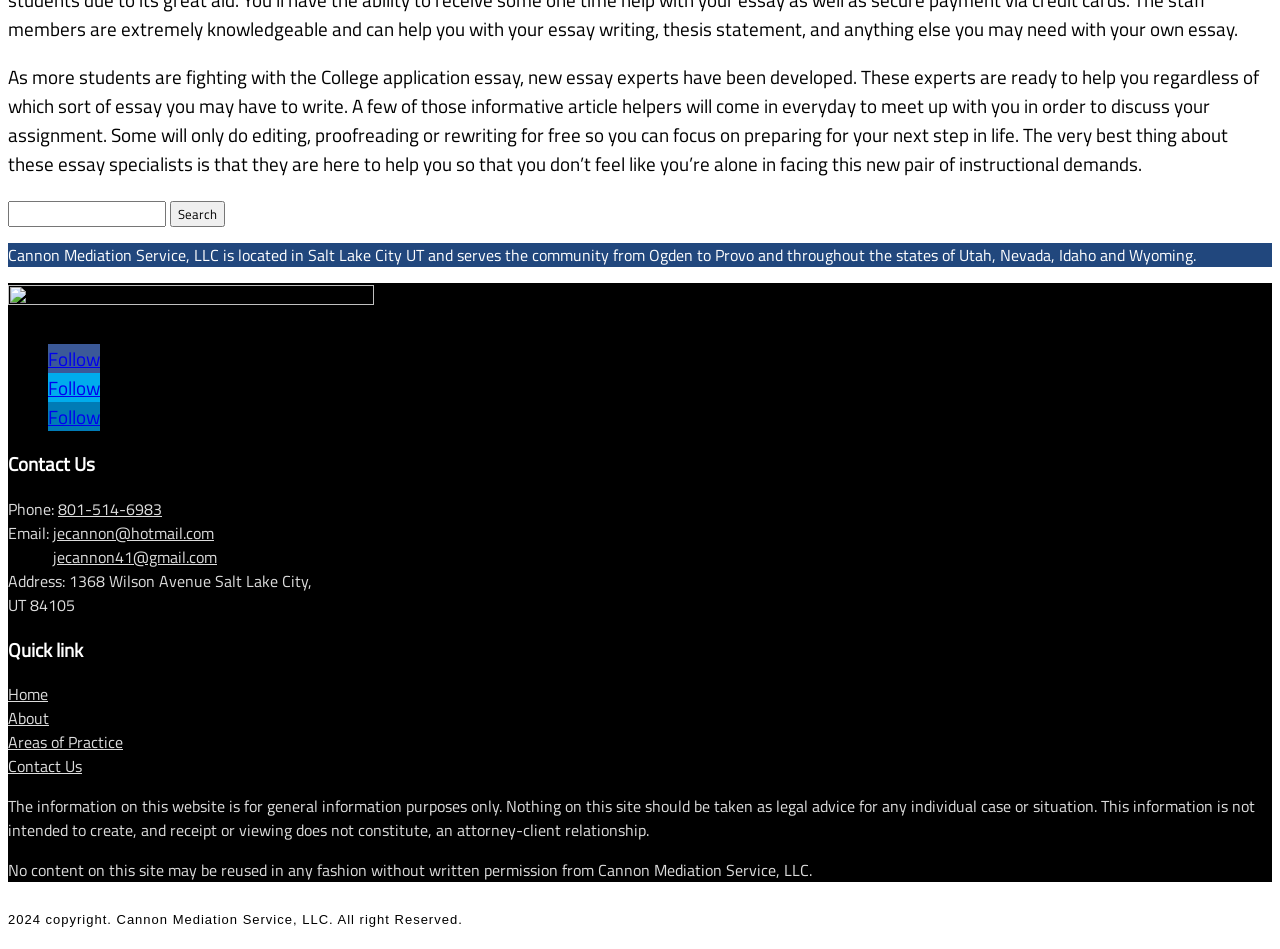Give a one-word or short phrase answer to the question: 
What is the phone number of the mediation service?

801-514-6983